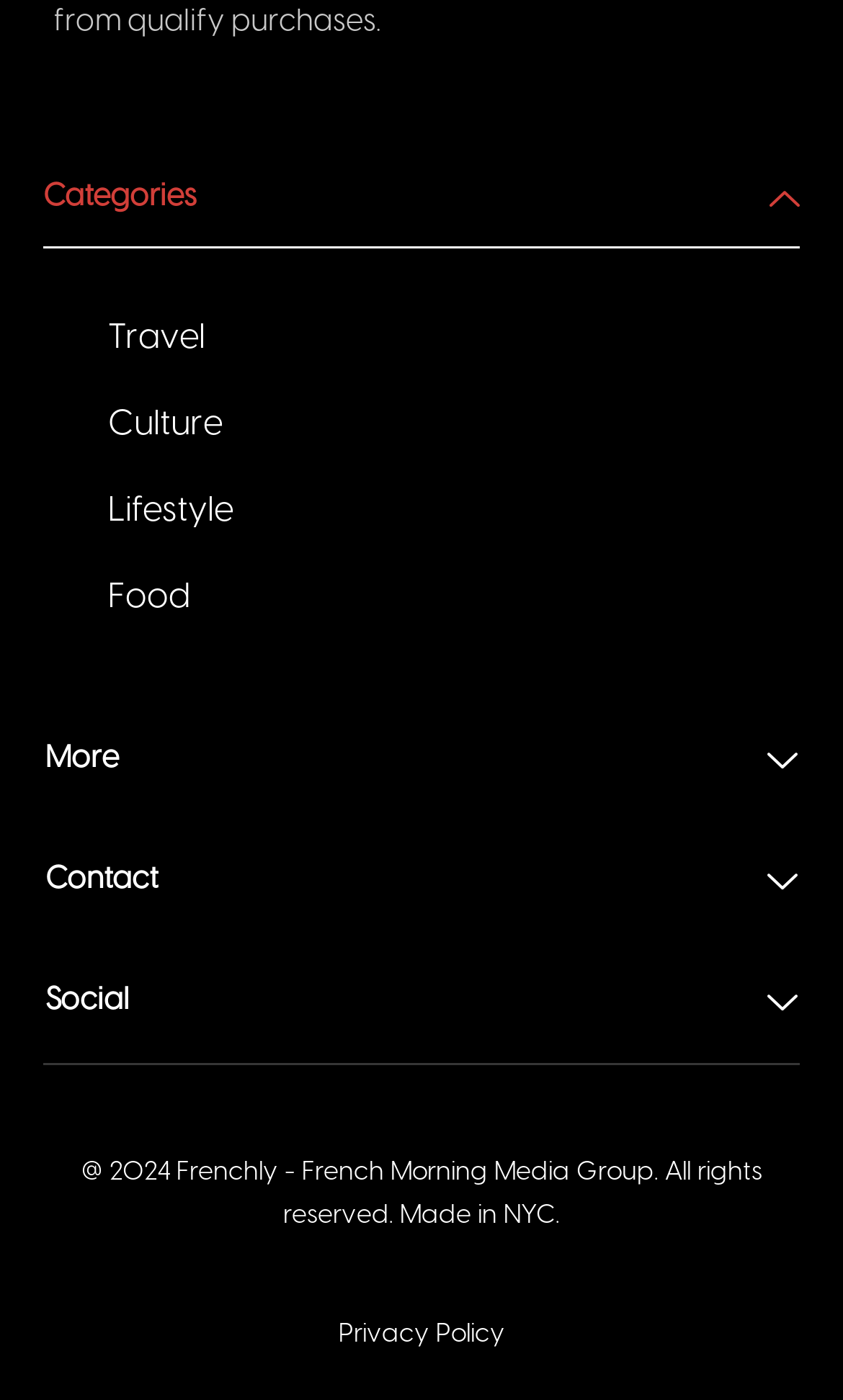What is the purpose of the 'Collapse-43f3dbd666a3352095ac' control?
Please provide a single word or phrase based on the screenshot.

To collapse the categories